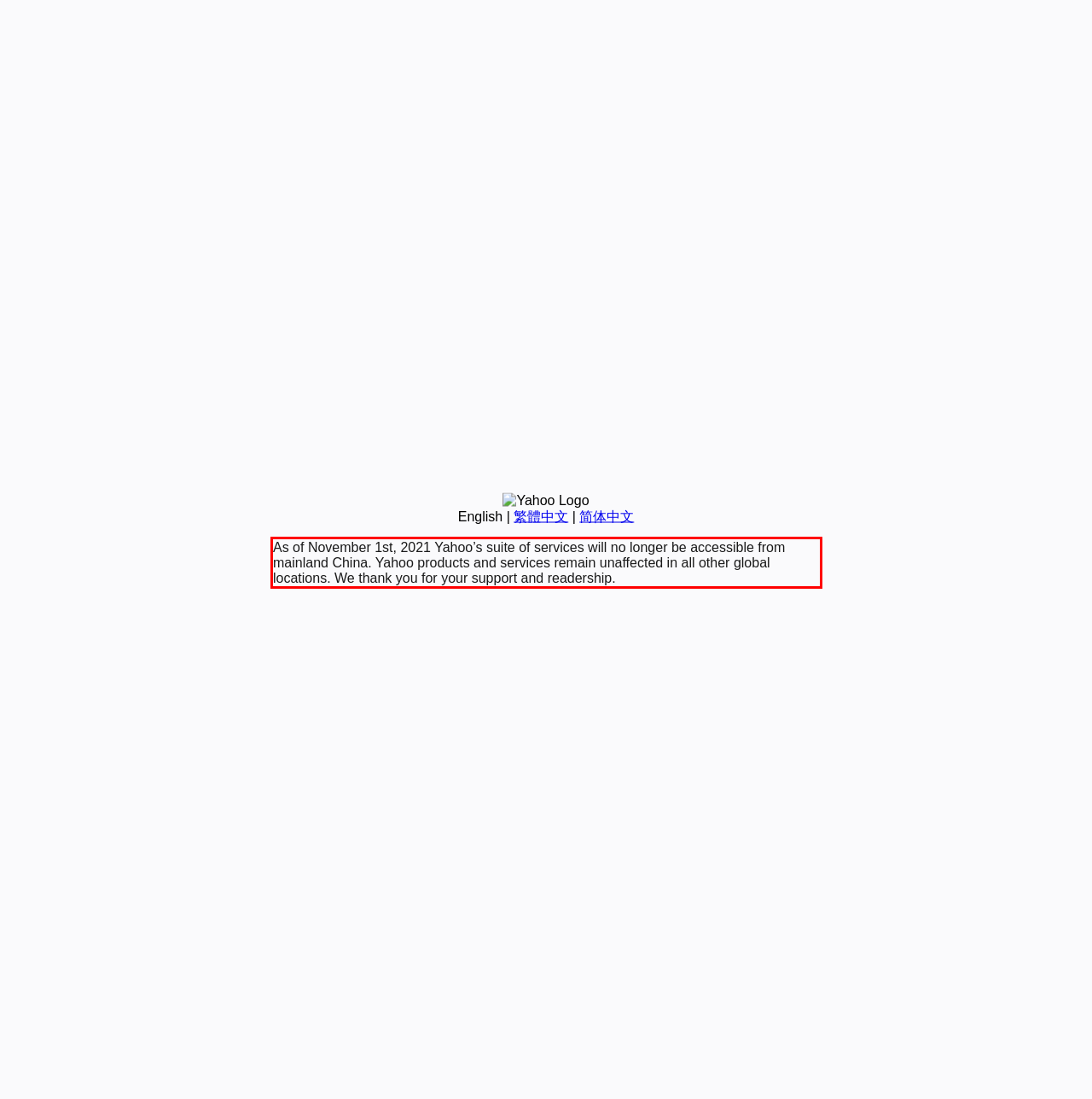The screenshot you have been given contains a UI element surrounded by a red rectangle. Use OCR to read and extract the text inside this red rectangle.

As of November 1st, 2021 Yahoo’s suite of services will no longer be accessible from mainland China. Yahoo products and services remain unaffected in all other global locations. We thank you for your support and readership.